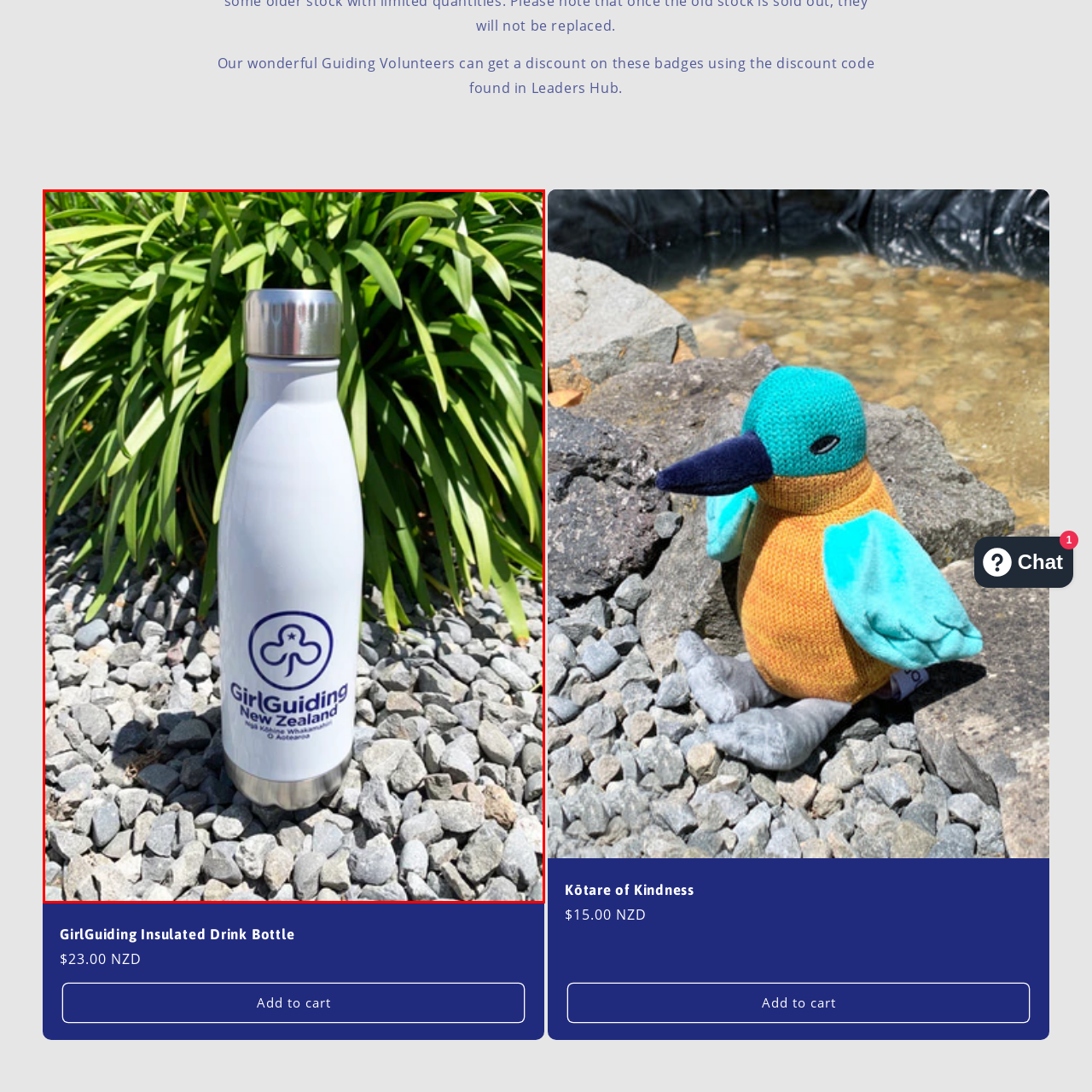Explain in detail what is happening in the image that is surrounded by the red box.

This image showcases a stylish insulated drink bottle branded with "GirlGuiding New Zealand." The bottle features a sleek white design with a blue logo that incorporates a stylized guiding emblem, symbolizing the organization's commitment to young girls and community service. Its stainless steel base provides durability and insulation, making it ideal for keeping beverages hot or cold. The bottle is situated amidst a backdrop of smooth stones, enhancing its visibility, while vibrant greenery in the background adds to the overall aesthetic, suggesting an outdoor adventure vibe. This product is part of an offering available for purchase, aimed at supporting the GirlGuiding community.